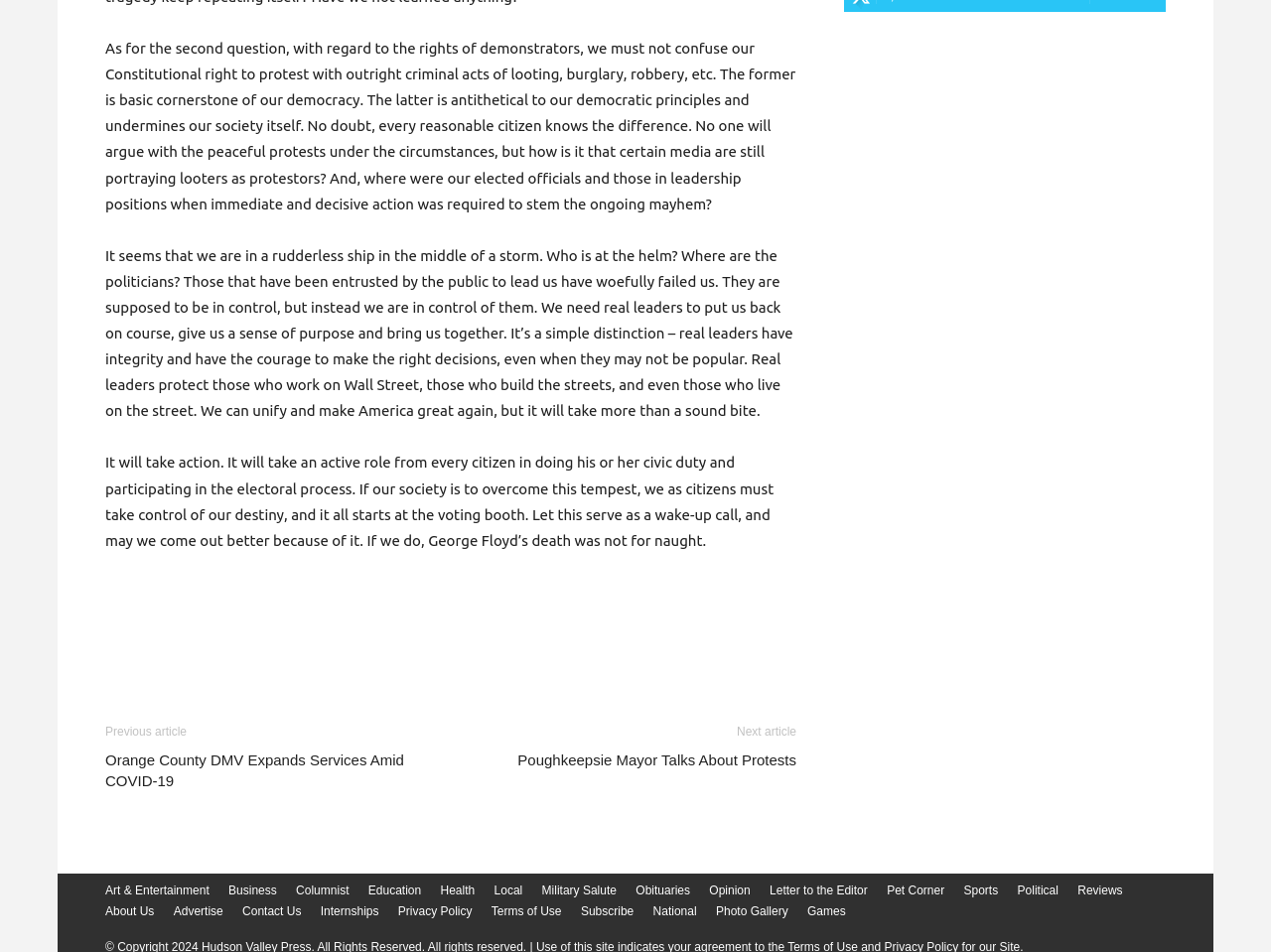How many categories of articles are listed at the bottom of the page?
Using the image, provide a detailed and thorough answer to the question.

The bottom of the page lists 17 categories of articles, including 'Art & Entertainment', 'Business', 'Columnist', and 'Sports', among others.